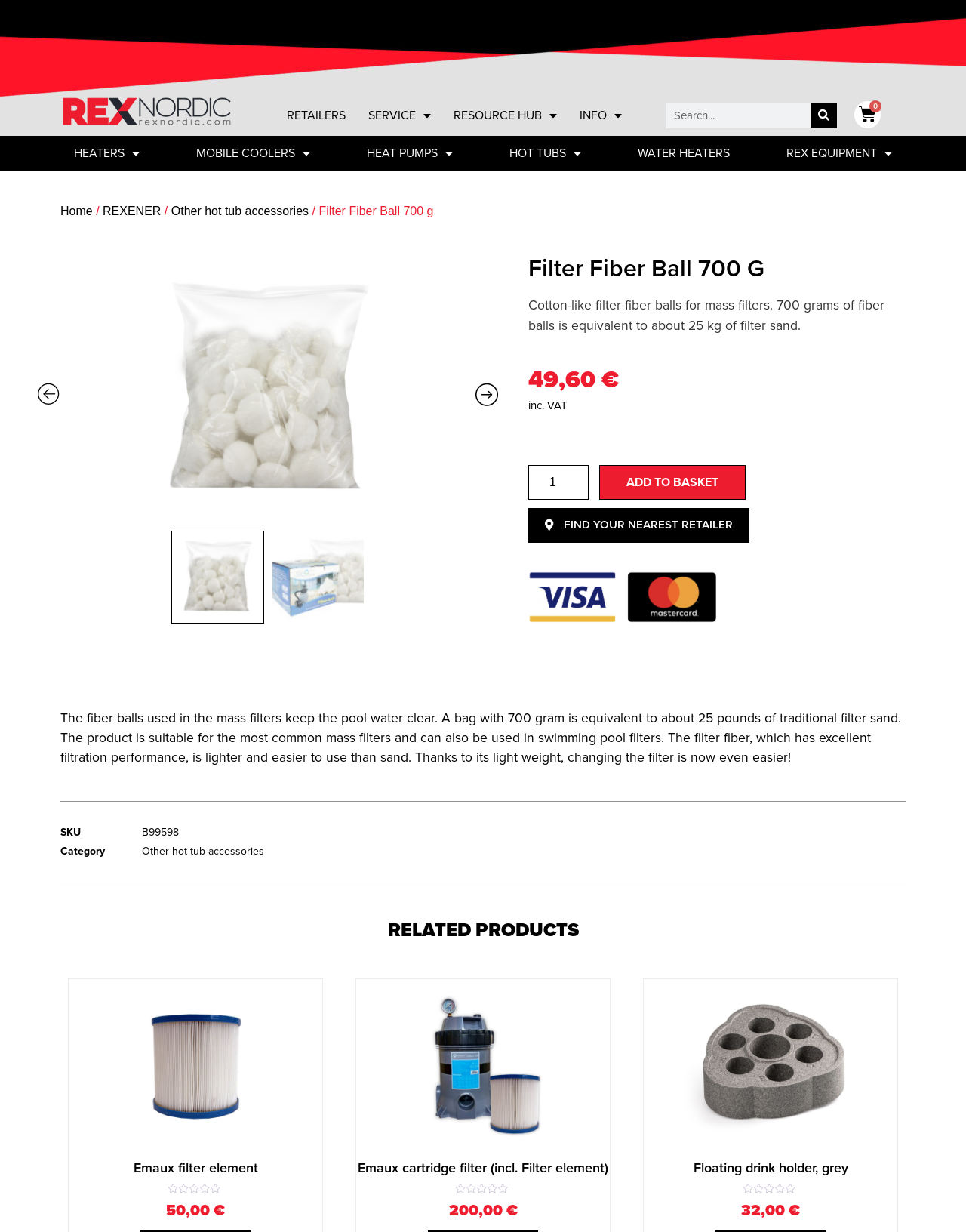Specify the bounding box coordinates of the region I need to click to perform the following instruction: "Search for products". The coordinates must be four float numbers in the range of 0 to 1, i.e., [left, top, right, bottom].

[0.689, 0.083, 0.866, 0.104]